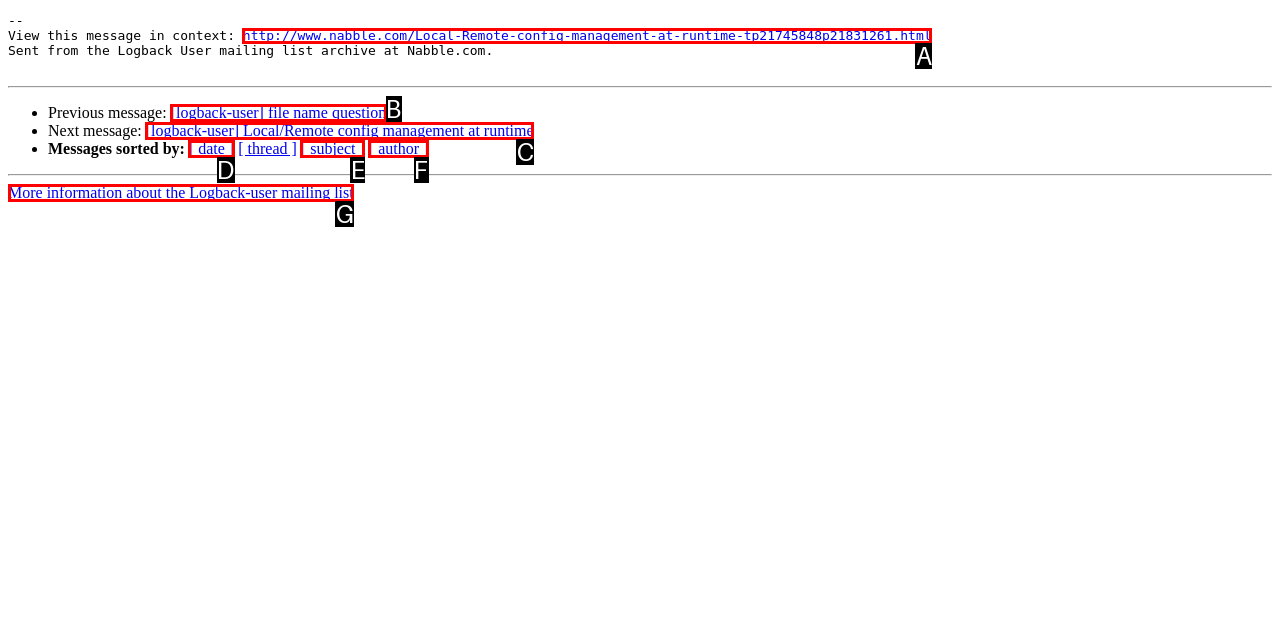Tell me which one HTML element best matches the description: [logback-user] file name question
Answer with the option's letter from the given choices directly.

B